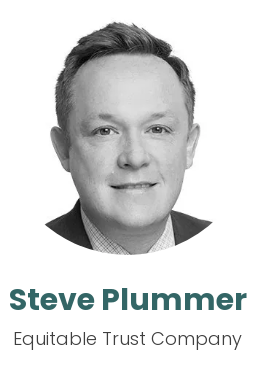Explain the image thoroughly, highlighting all key elements.

The image features Steve Plummer, a professional associated with Equitable Trust Company. He is presented in a headshot style, showcasing a friendly and approachable demeanor. Beneath his image, his name "Steve Plummer" is prominently displayed in a bold, modern font, followed by his professional affiliation with Equitable Trust Company in a smaller, lighter text. This layout emphasizes his identity as a key figure within the organization, likely highlighting his role and contributions to the trust sector. The clean design and monochrome palette suggest a professional and polished image, suitable for a corporate or event context.